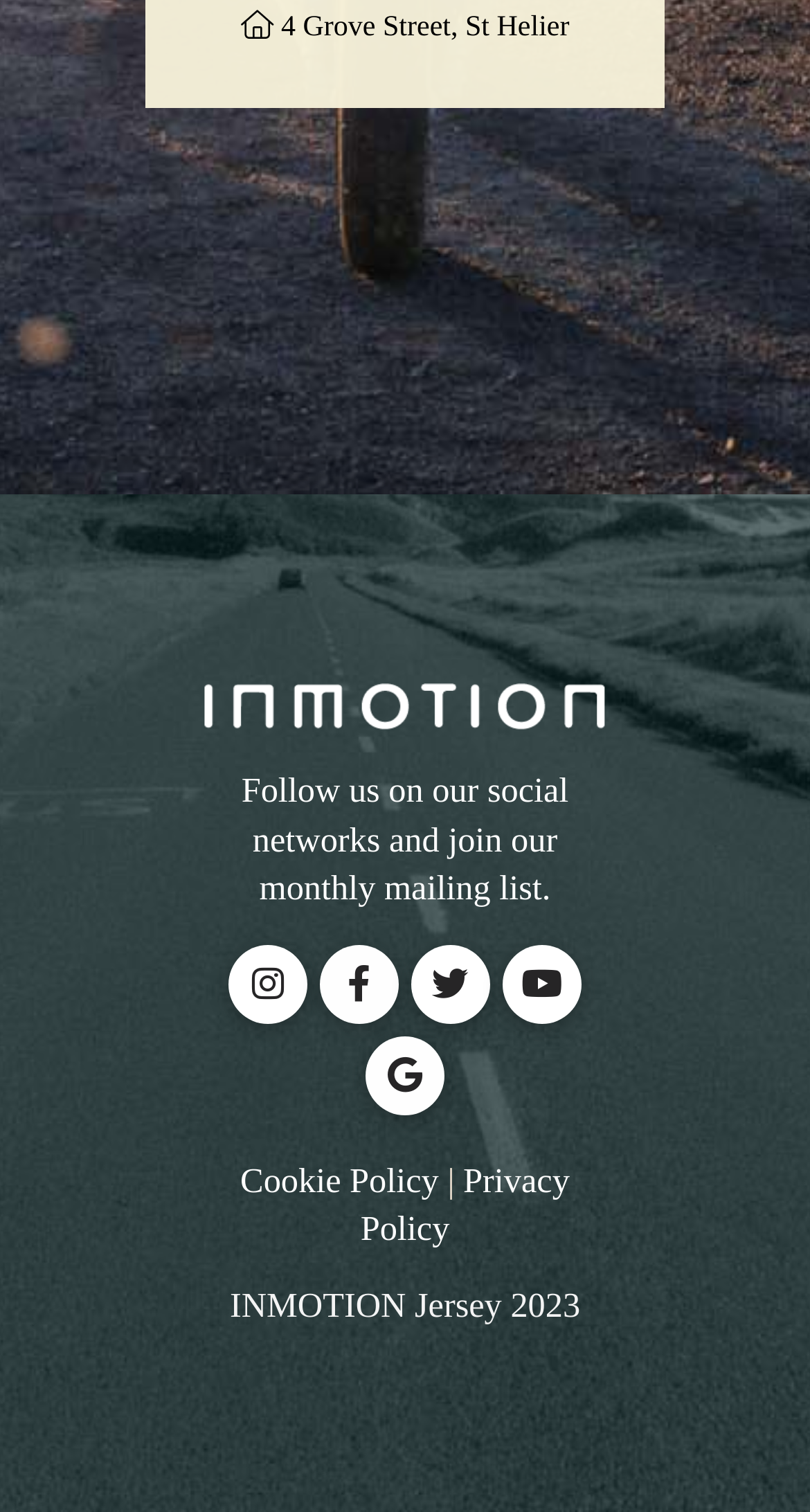Utilize the details in the image to give a detailed response to the question: What is the purpose of the link at the bottom of the webpage?

The webpage contains a link element with no text, which is located below the social network icons and above the policies. The surrounding text mentions 'join our monthly mailing list', which suggests that this link is intended to allow users to access or sign up for the mailing list.